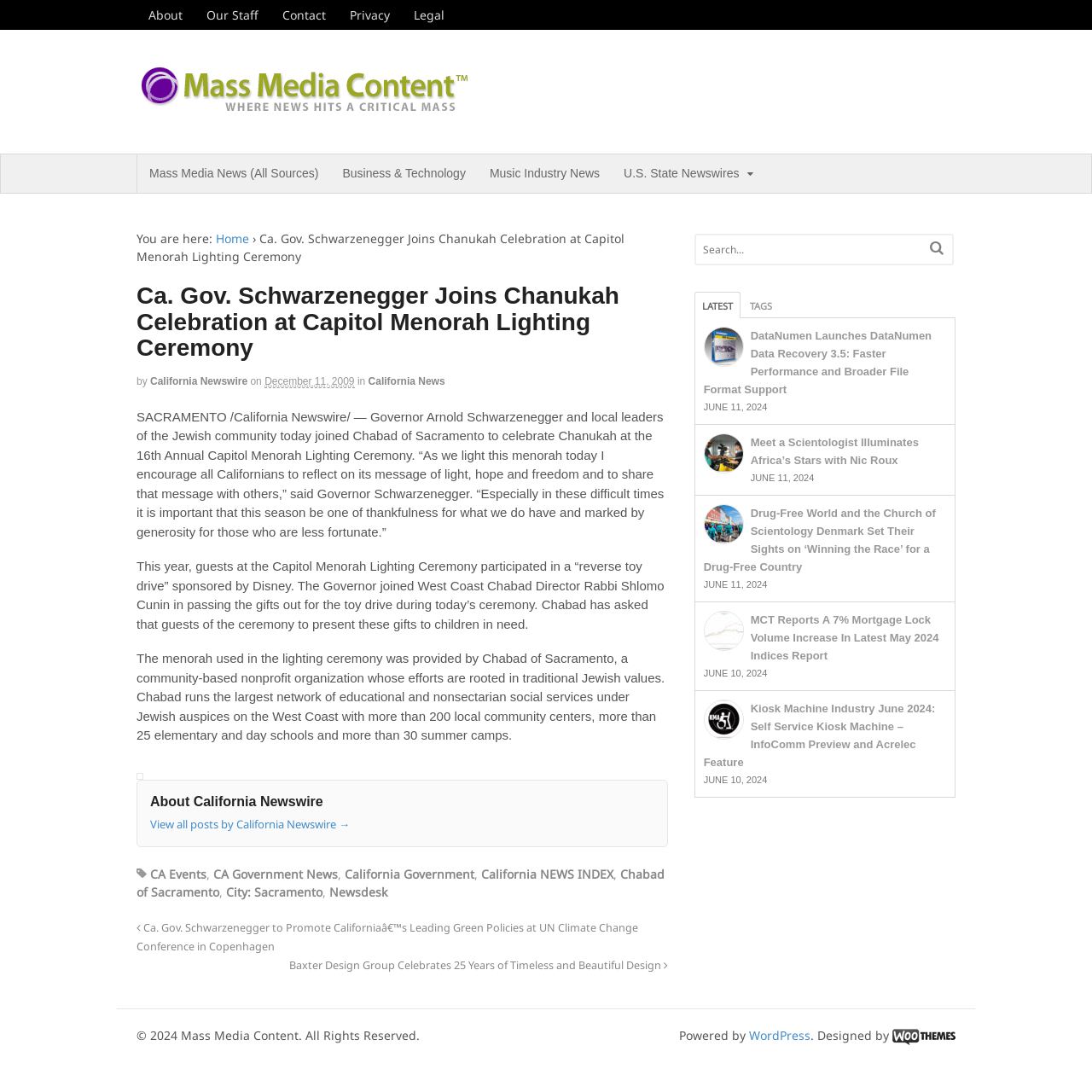Show the bounding box coordinates for the HTML element as described: "California Government".

[0.316, 0.793, 0.434, 0.808]